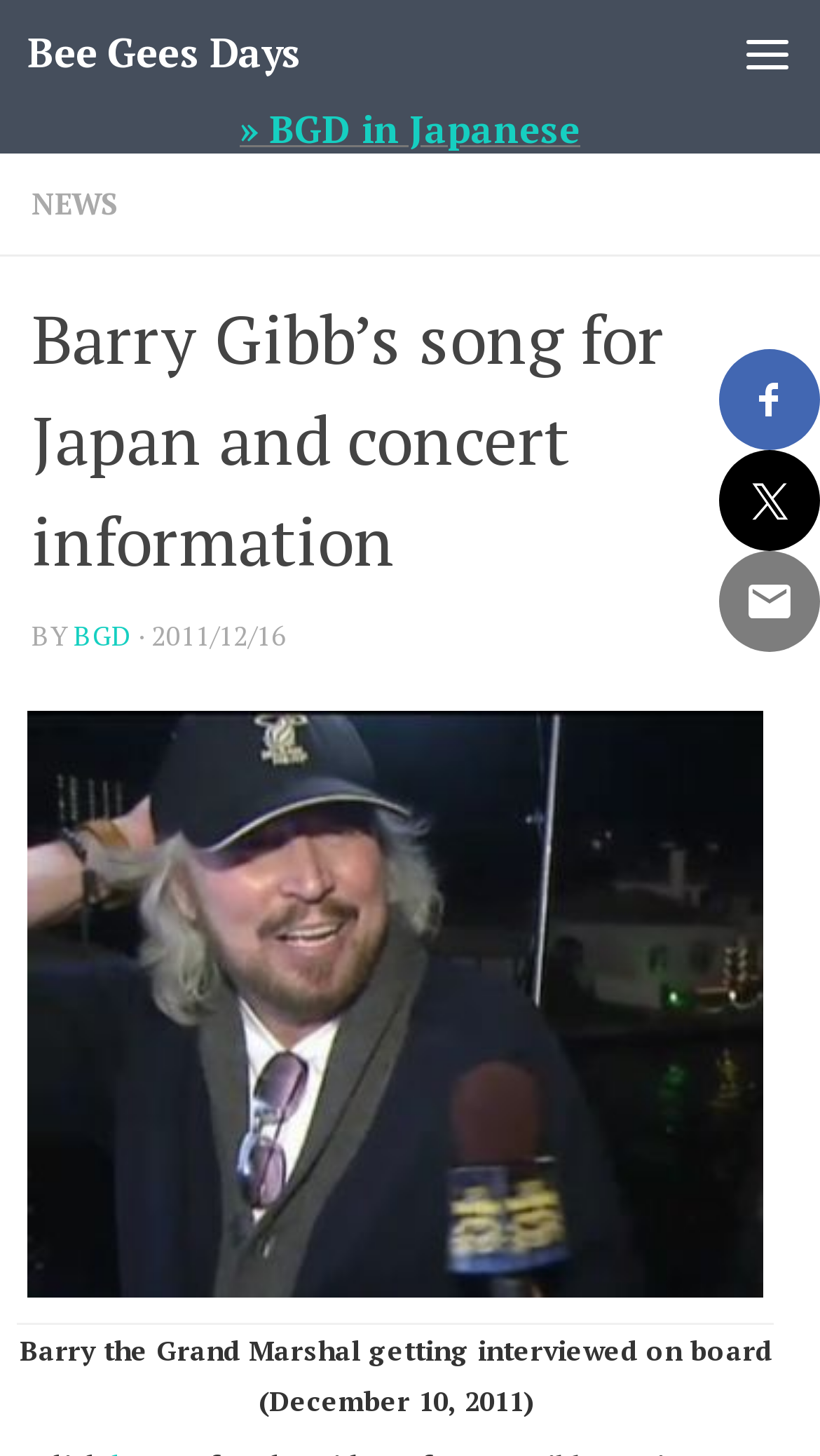Find the bounding box coordinates for the HTML element specified by: "» BGD in Japanese".

[0.292, 0.075, 0.708, 0.104]